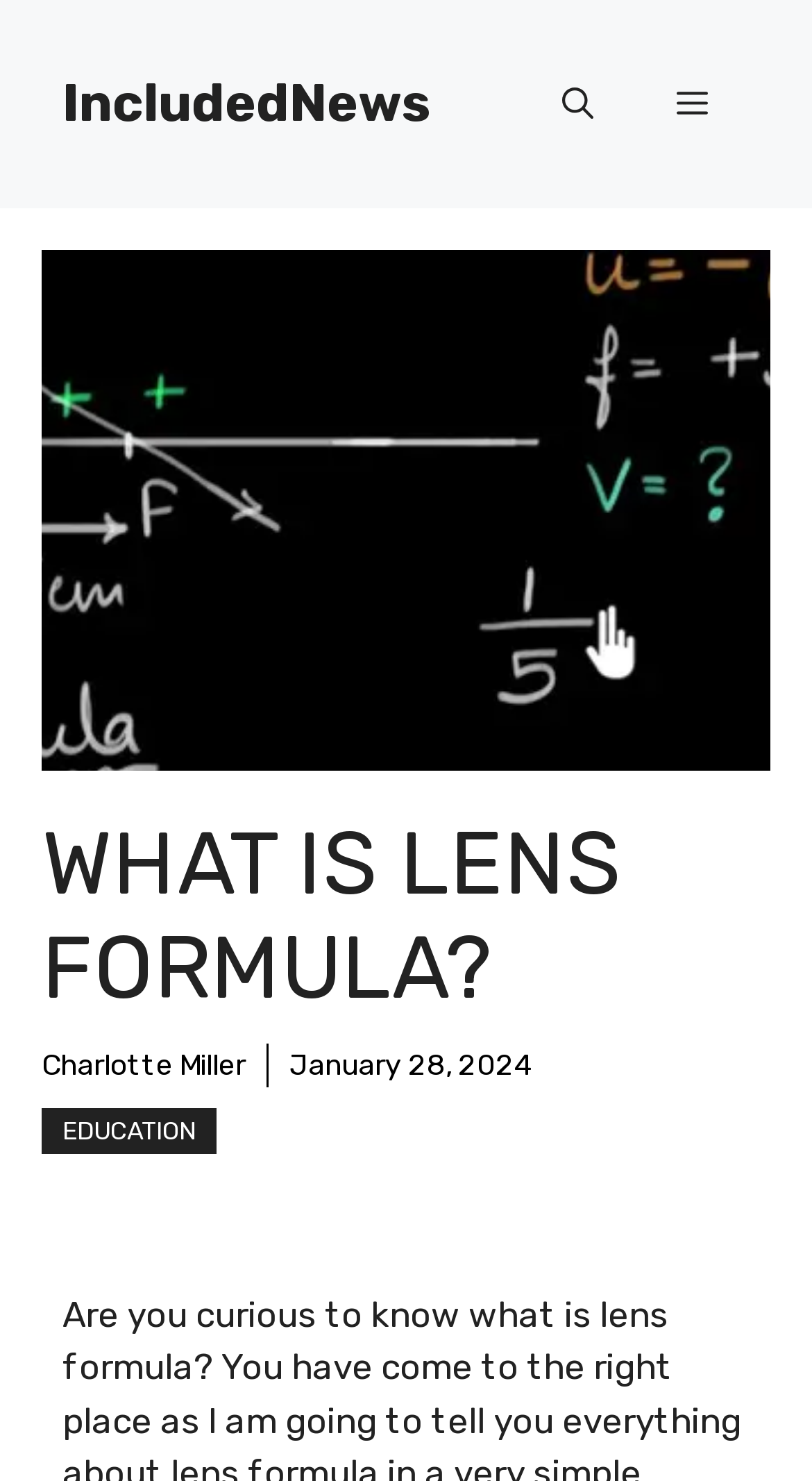Using the image as a reference, answer the following question in as much detail as possible:
What is the name of the website?

I found the name of the website by looking at the banner at the top of the page, which contains the link 'IncludedNews'.